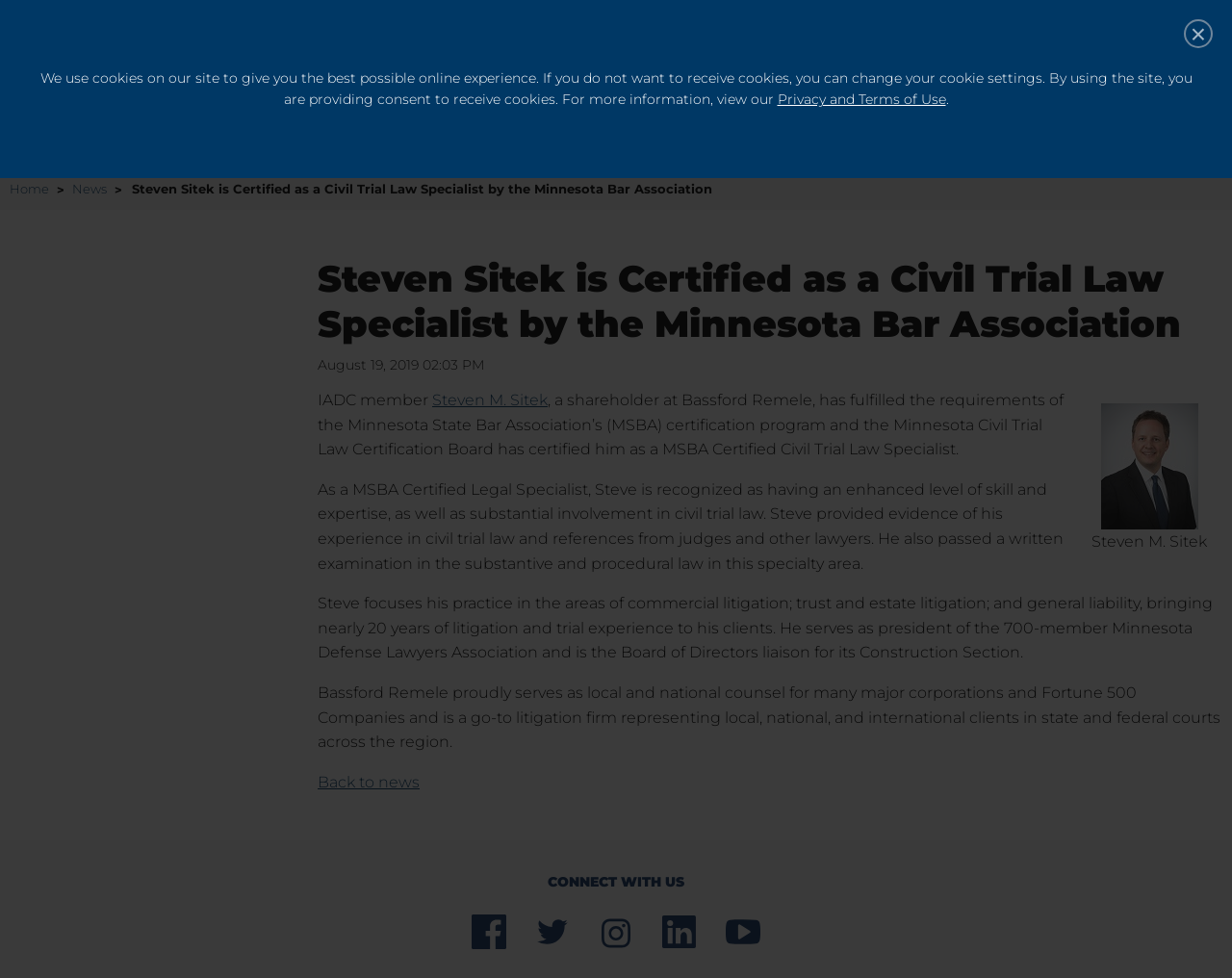Given the element description, predict the bounding box coordinates in the format (top-left x, top-left y, bottom-right x, bottom-right y). Make sure all values are between 0 and 1. Here is the element description: About the Defense Counsel Journal

[0.505, 0.212, 0.74, 0.254]